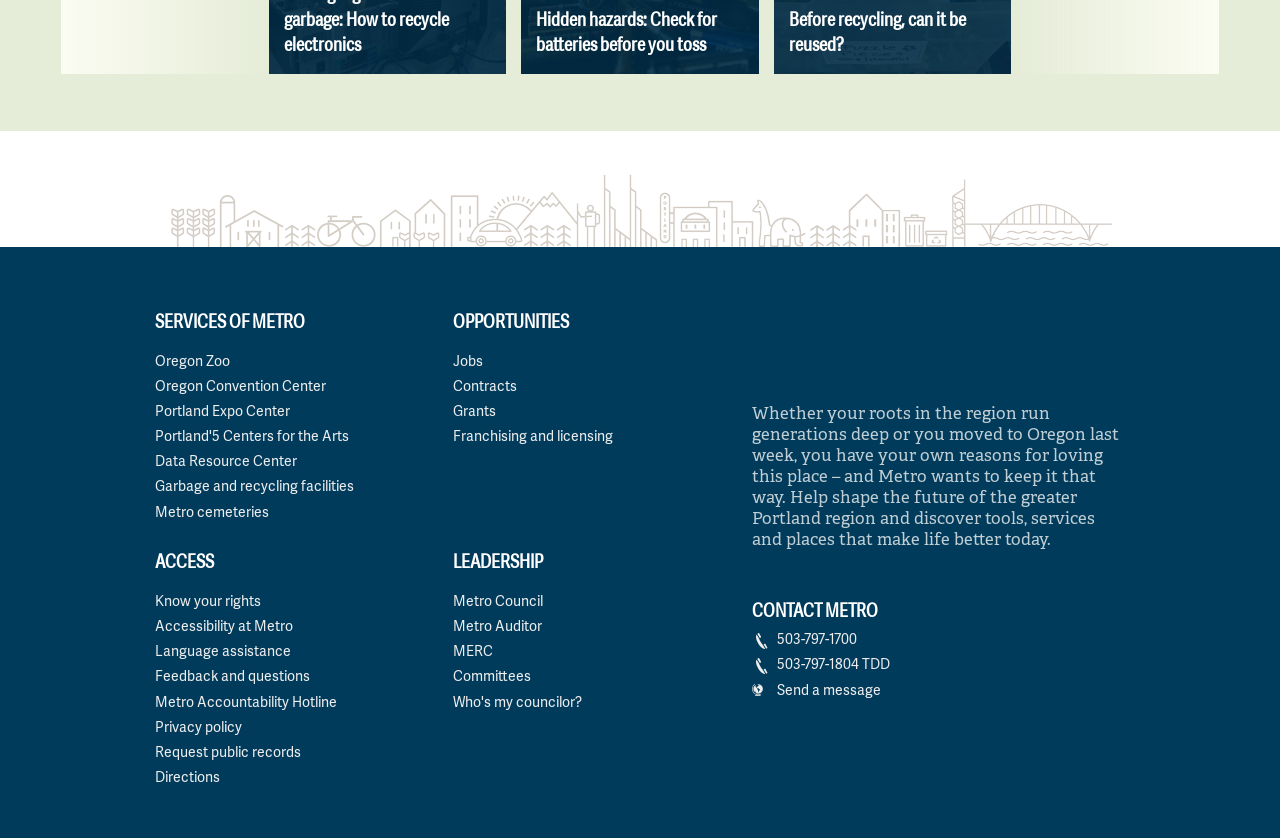Using the format (top-left x, top-left y, bottom-right x, bottom-right y), provide the bounding box coordinates for the described UI element. All values should be floating point numbers between 0 and 1: Metro cemeteries

[0.121, 0.596, 0.21, 0.626]